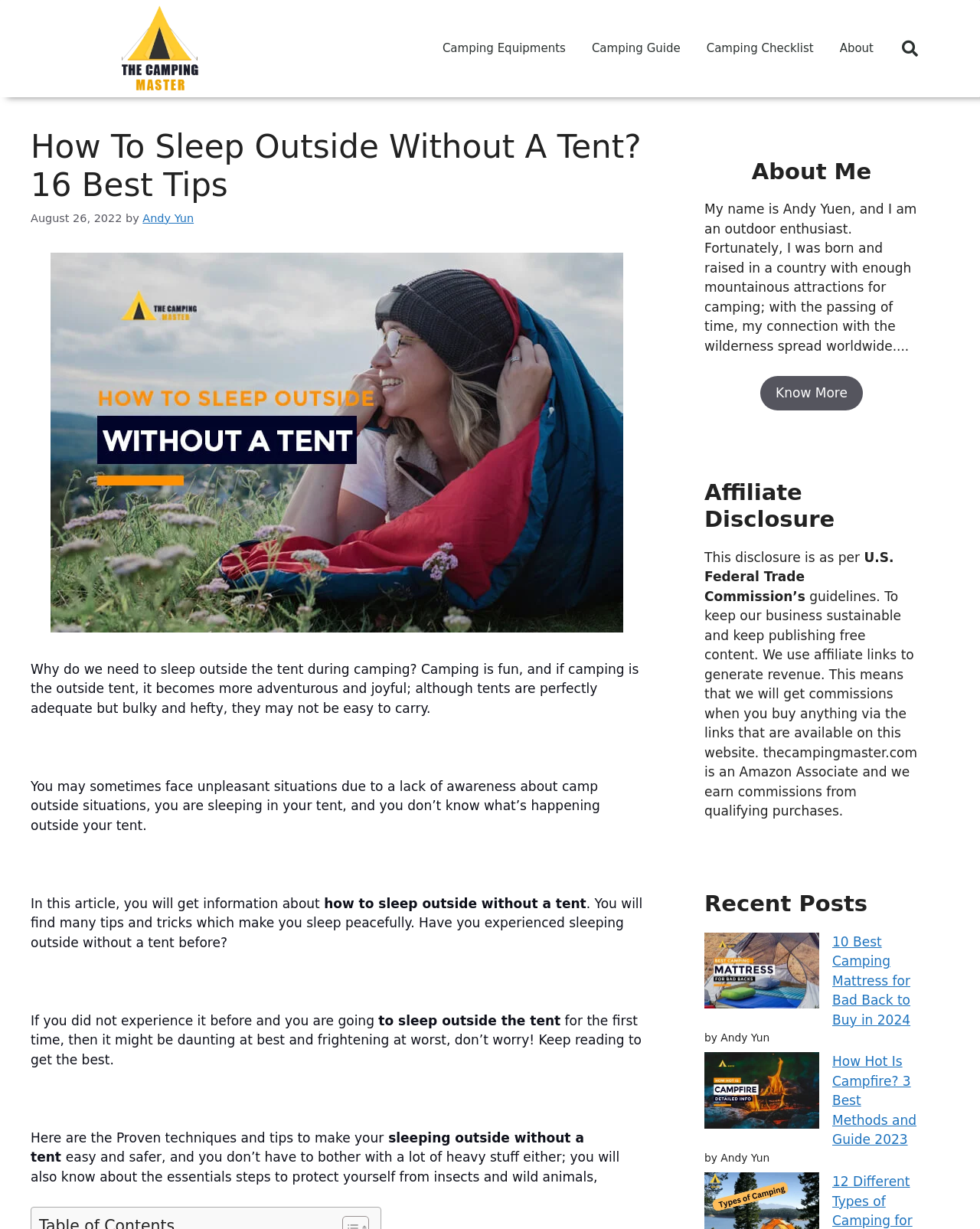Extract the primary header of the webpage and generate its text.

How To Sleep Outside Without A Tent? 16 Best Tips